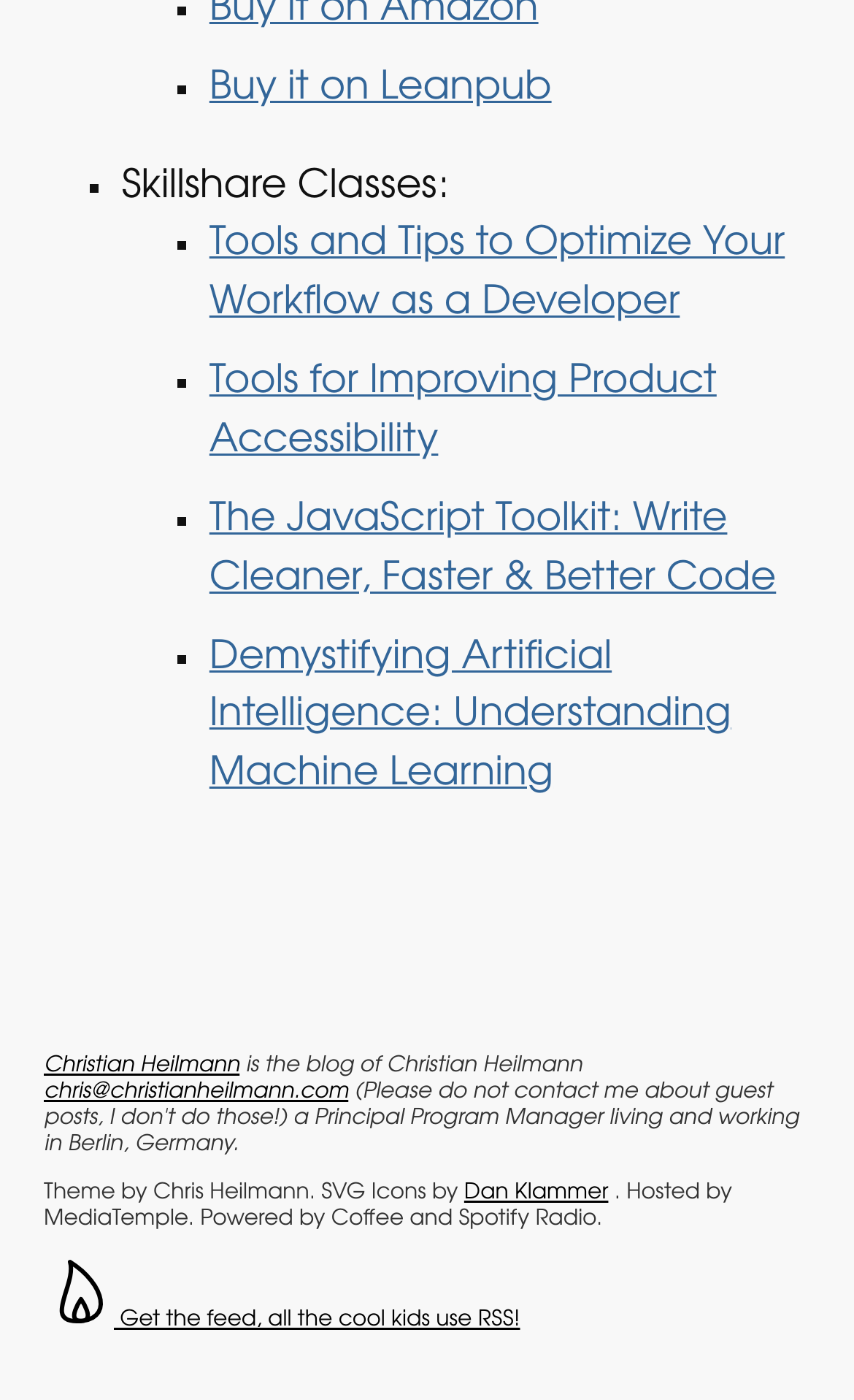What is the theme of the blog?
Offer a detailed and full explanation in response to the question.

I found the answer by looking at the static text element 'Theme by Chris Heilmann', which suggests that the theme of the blog is created by Chris Heilmann.